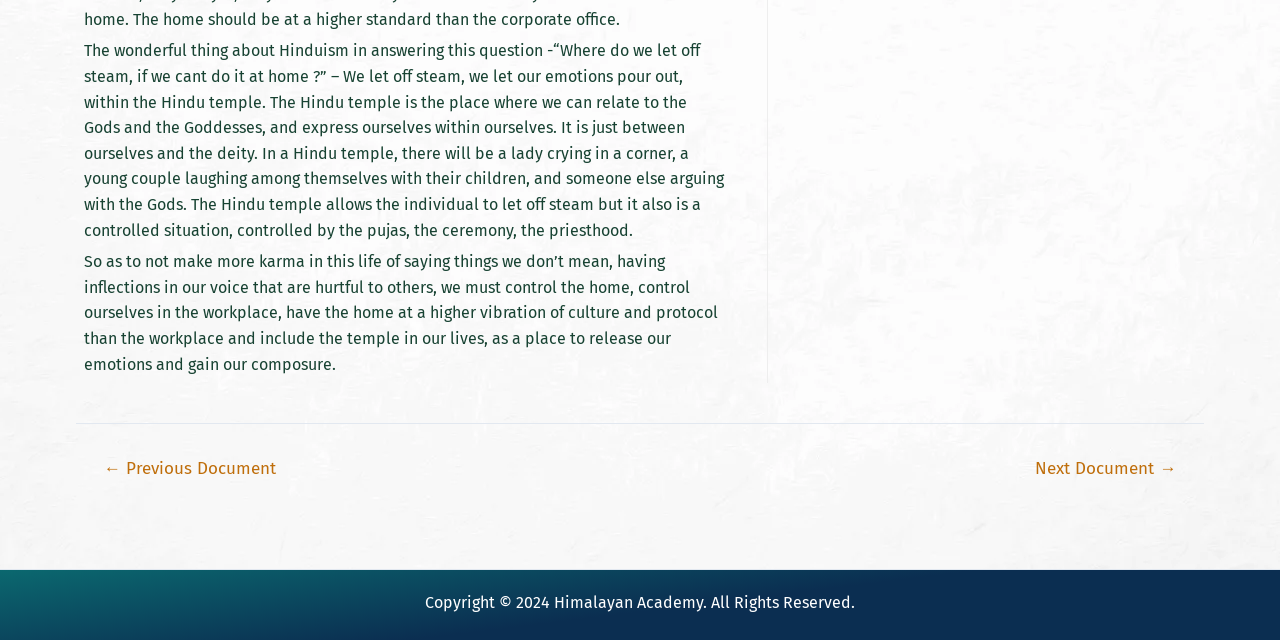Provide the bounding box coordinates for the UI element that is described as: "← Previous Document".

[0.061, 0.719, 0.235, 0.746]